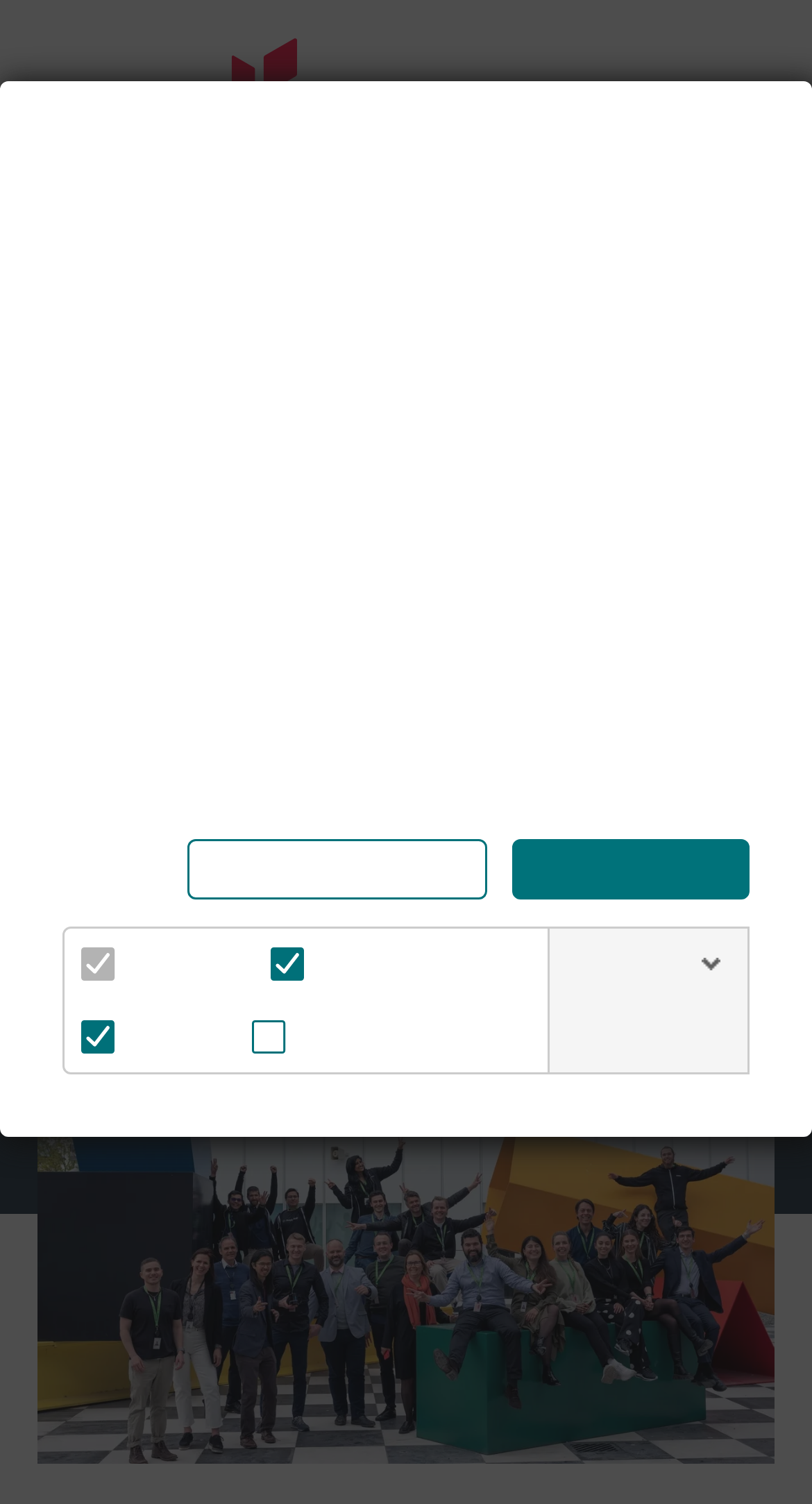Please determine the bounding box coordinates of the area that needs to be clicked to complete this task: 'Search for something'. The coordinates must be four float numbers between 0 and 1, formatted as [left, top, right, bottom].

[0.425, 0.042, 0.681, 0.097]